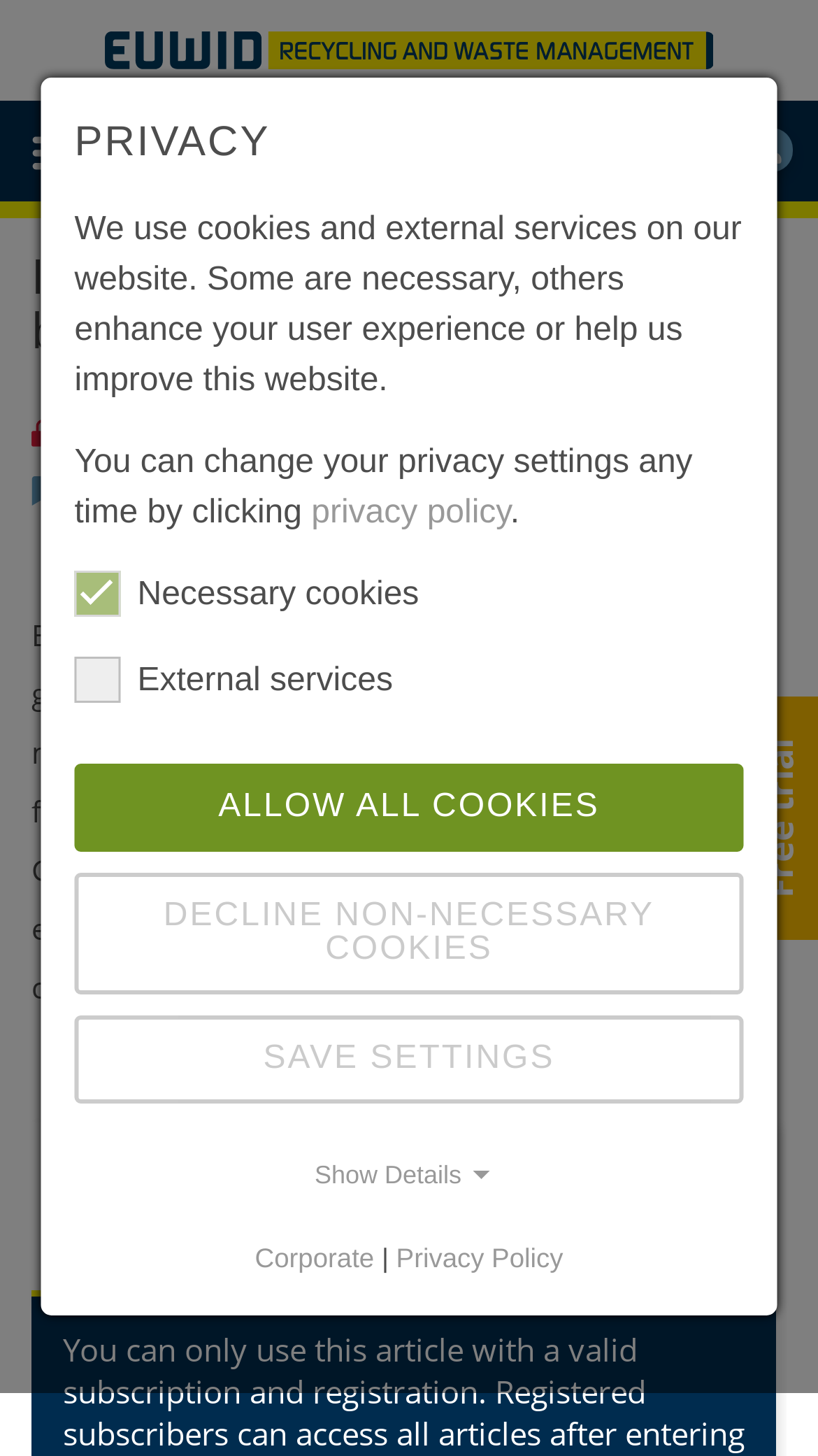Please identify the bounding box coordinates of the element I should click to complete this instruction: 'Go to EUWID Production'. The coordinates should be given as four float numbers between 0 and 1, like this: [left, top, right, bottom].

[0.128, 0.022, 0.872, 0.048]